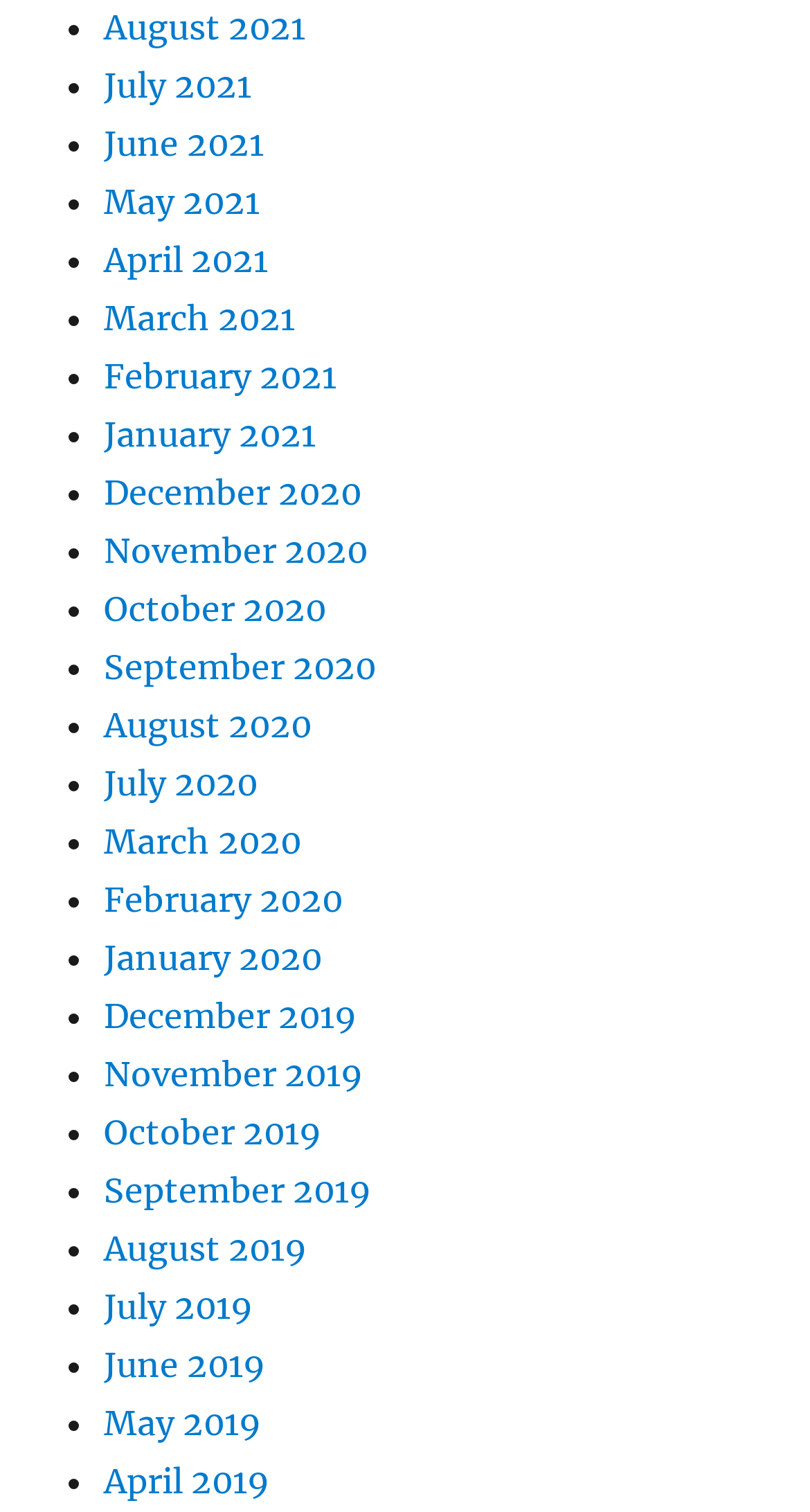Using the element description September 2019, predict the bounding box coordinates for the UI element. Provide the coordinates in (top-left x, top-left y, bottom-right x, bottom-right y) format with values ranging from 0 to 1.

[0.128, 0.774, 0.459, 0.801]